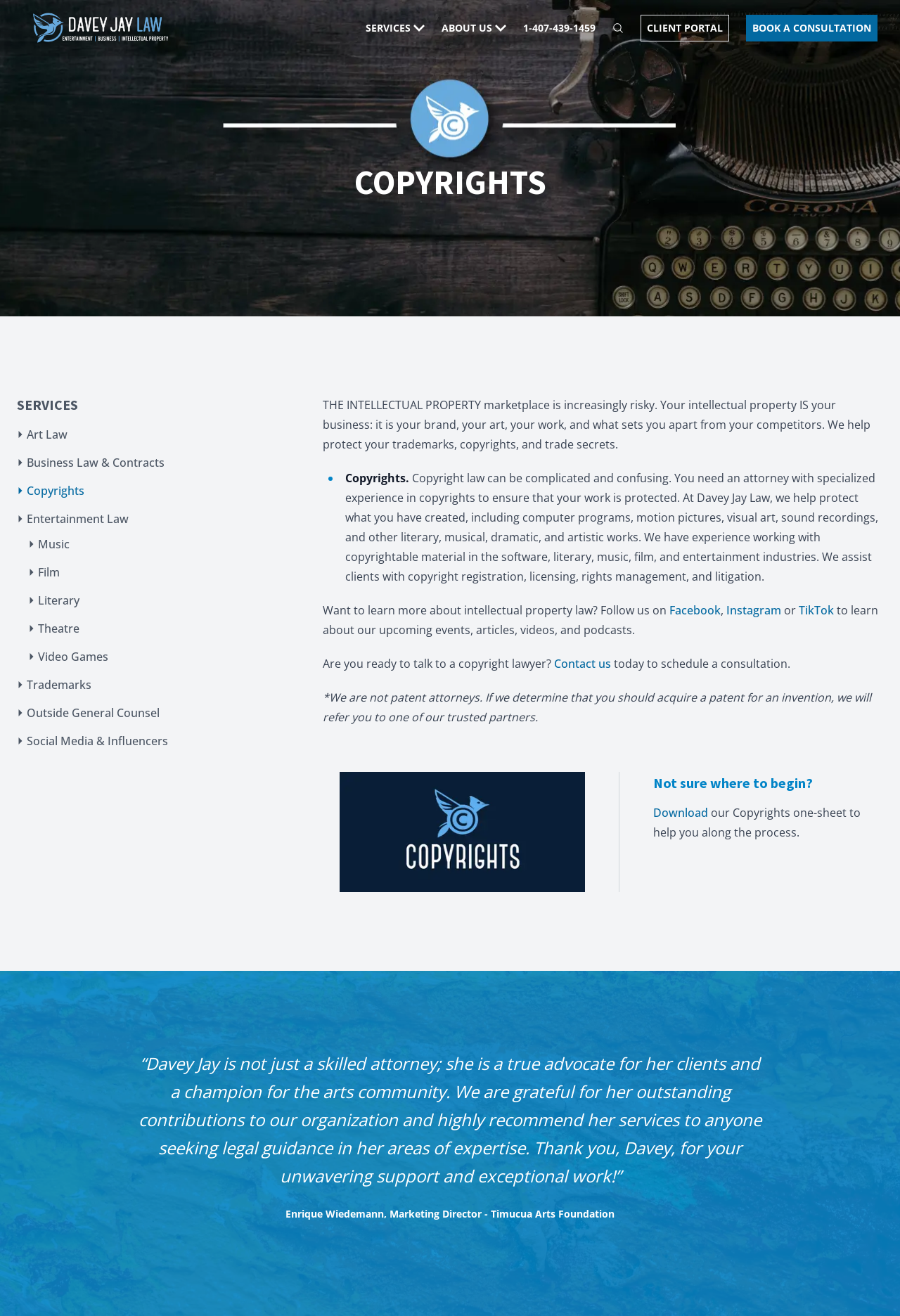Describe the entire webpage, focusing on both content and design.

This webpage is about Davey Jay Law, a law firm that specializes in business law, entertainment law, and intellectual property law. At the top of the page, there is a navigation menu with links to "Home", "Services", "About Us", and other pages. Below the navigation menu, there is a large image that spans the entire width of the page.

The main content of the page is divided into several sections. The first section has a heading "COPYRIGHTS" and a paragraph of text that explains the importance of protecting intellectual property. Below this, there is a list with a single item "Copyrights" and a brief description of copyright law.

The next section has a heading "SERVICES" and a list of links to various services offered by the law firm, including "Art Law", "Business Law & Contracts", "Copyrights", and others. These links are arranged in a single column on the left side of the page.

To the right of the services list, there is a section with a heading "Not sure where to begin?" and a link to download a "Copyrights one-sheet" to help with the process. Below this, there is a figure with a link to a "Copyright Cover Icon" and a caption.

Further down the page, there is a section with a testimonial from a client, Enrique Wiedemann, Marketing Director of Timucua Arts Foundation, praising Davey Jay's work and recommending her services.

Throughout the page, there are several calls-to-action, such as "Want to learn more about intellectual property law? Follow us on Facebook, Instagram, or TikTok" and "Are you ready to talk to a copyright lawyer? Contact us today to schedule a consultation."